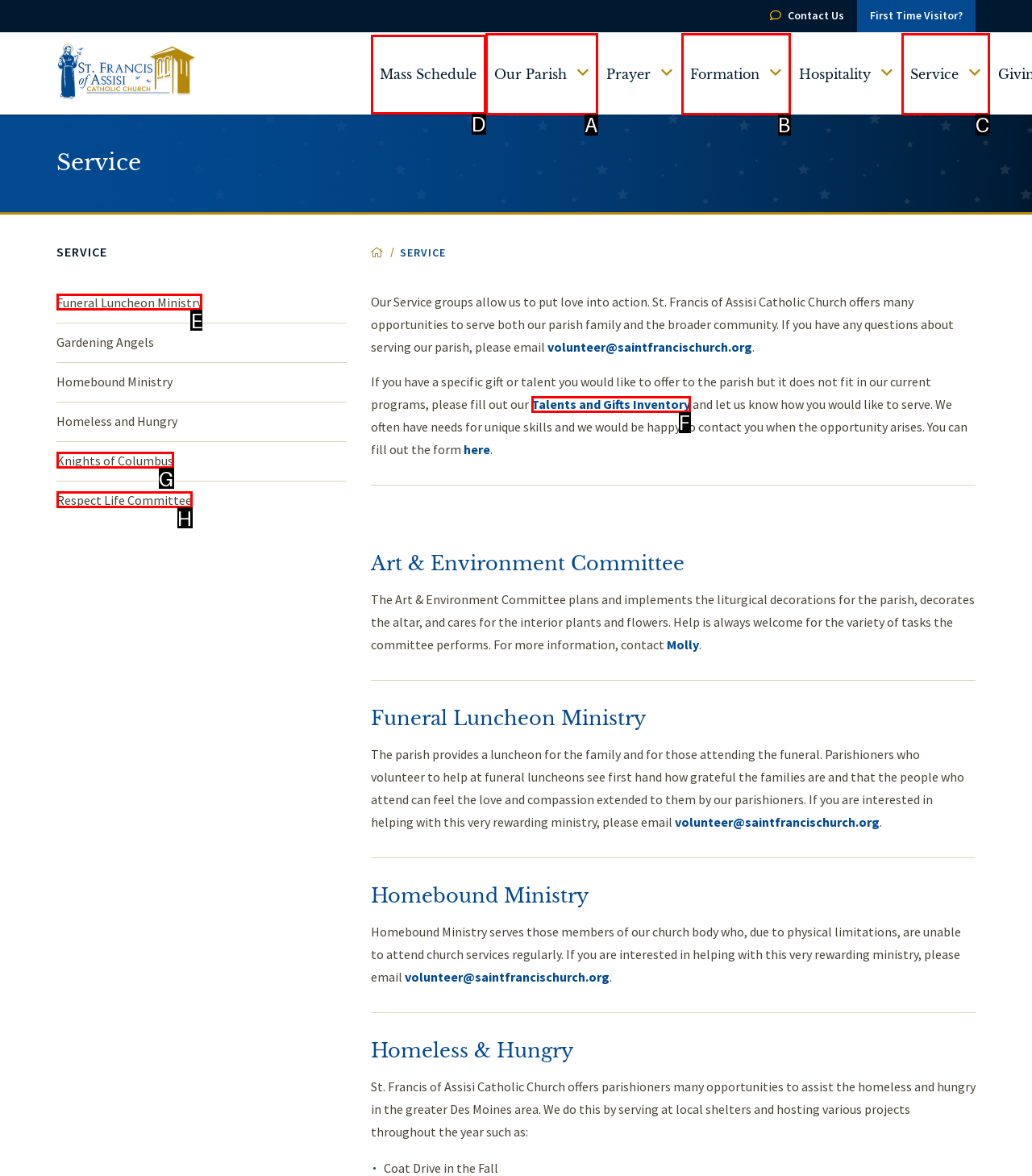Select the proper HTML element to perform the given task: Learn about Funeral Luncheon Ministry Answer with the corresponding letter from the provided choices.

E